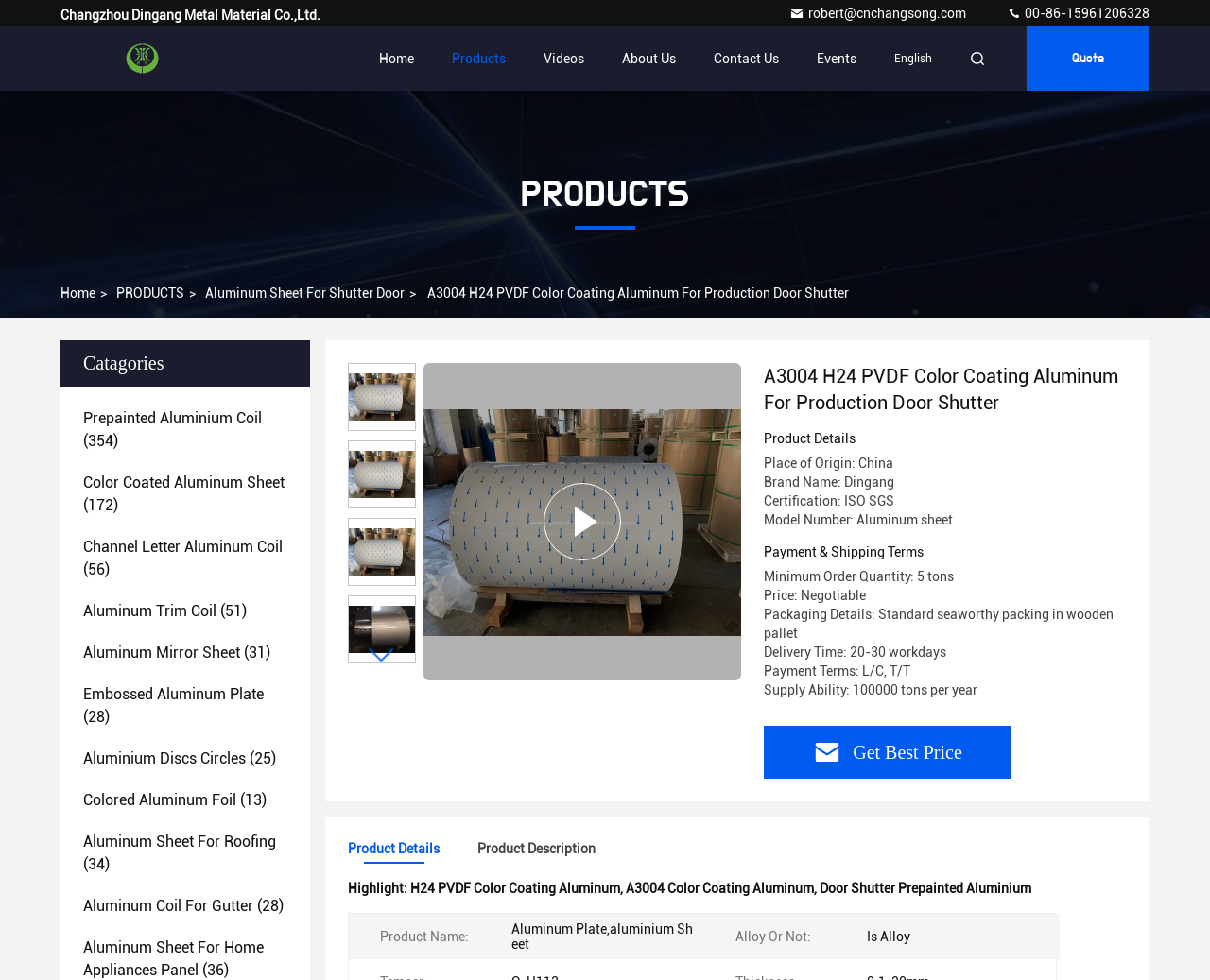Identify the bounding box coordinates of the clickable region necessary to fulfill the following instruction: "View the 'Product Details'". The bounding box coordinates should be four float numbers between 0 and 1, i.e., [left, top, right, bottom].

[0.631, 0.44, 0.707, 0.455]